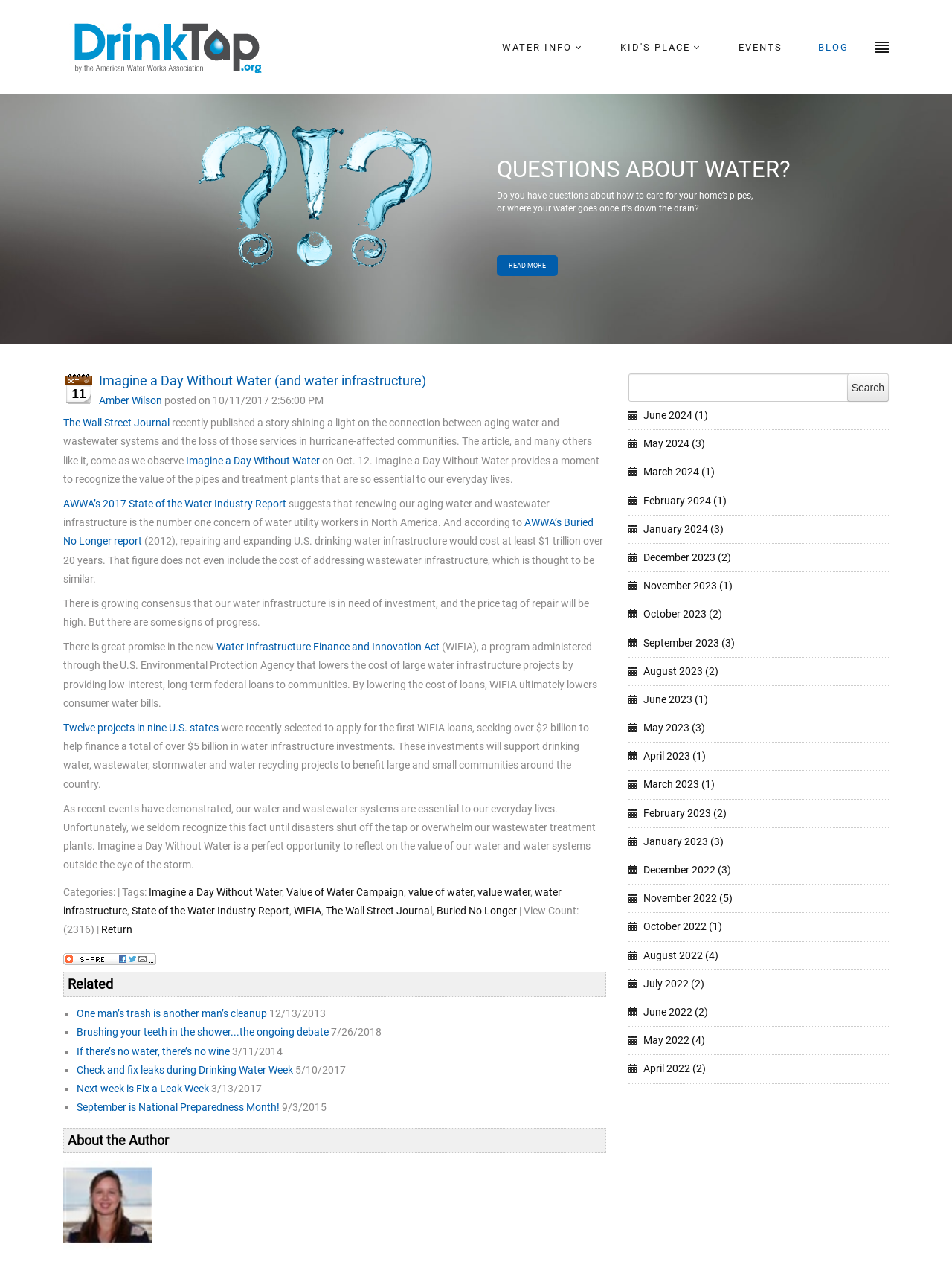Answer the following in one word or a short phrase: 
How many projects were selected to apply for the first WIFIA loans?

Twelve